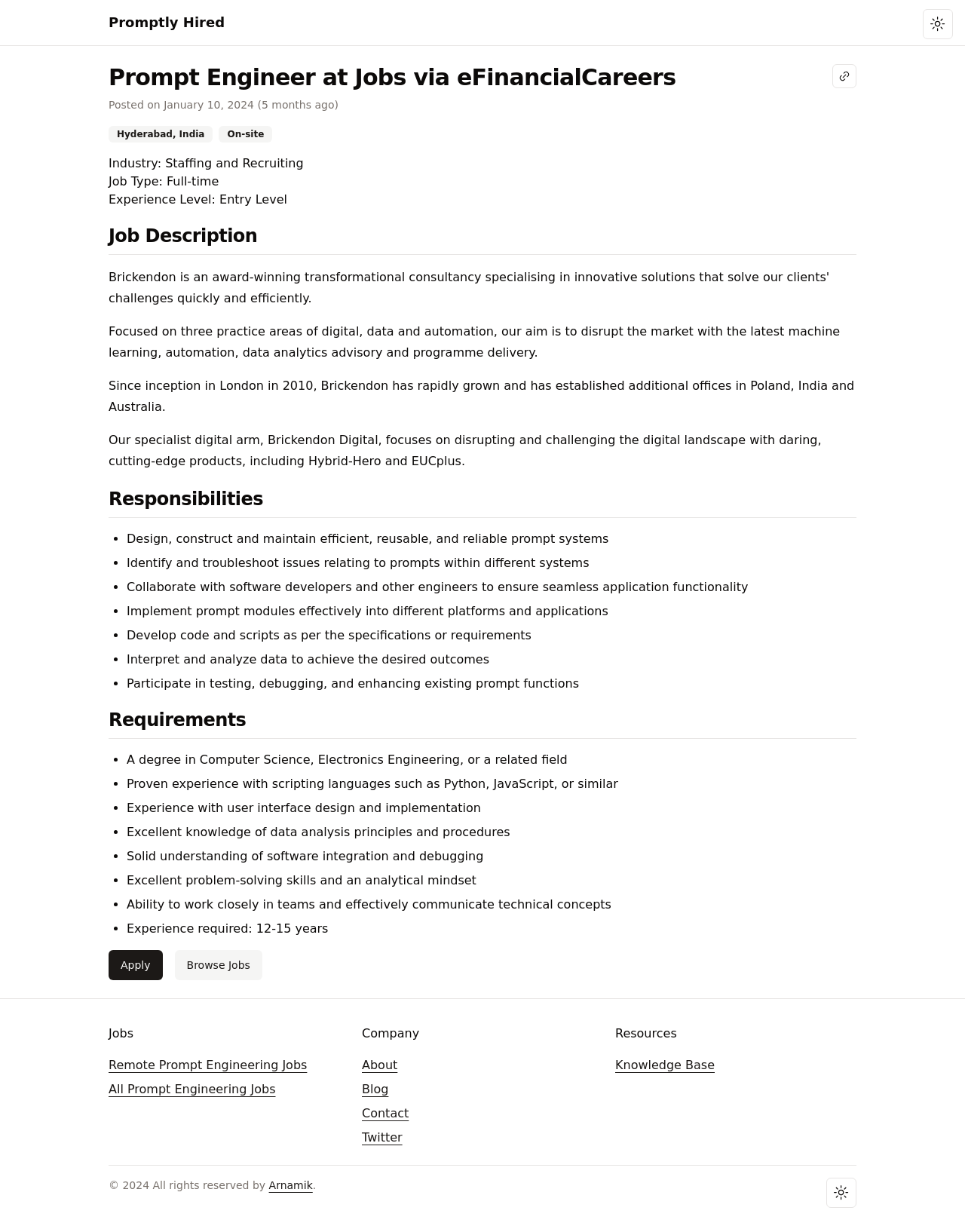Describe the webpage in detail, including text, images, and layout.

This webpage is a job posting for a Prompt Engineer position at Jobs via eFinancialCareers. At the top of the page, there is a main menu navigation bar with a link to "Promptly Hired" and a button to toggle the theme. Below the navigation bar, there is a heading that displays the job title and a button to copy the job link.

The job posting is divided into several sections, including "Job Description", "Responsibilities", and "Requirements". The "Job Description" section provides an overview of the company, Brickendon, and its digital arm, Brickendon Digital. The "Responsibilities" section lists the tasks and duties of the Prompt Engineer role, including designing and maintaining prompt systems, identifying and troubleshooting issues, and collaborating with software developers. The "Requirements" section outlines the necessary qualifications and experience for the role, including a degree in Computer Science or a related field, experience with scripting languages, and excellent problem-solving skills.

To the right of the job posting, there are links to "Browse Jobs" and "Apply" for the position. At the bottom of the page, there is a sitemap navigation menu with links to "Jobs", "Company", "Resources", and other pages. There is also a copyright notice and a link to the company's Twitter page.